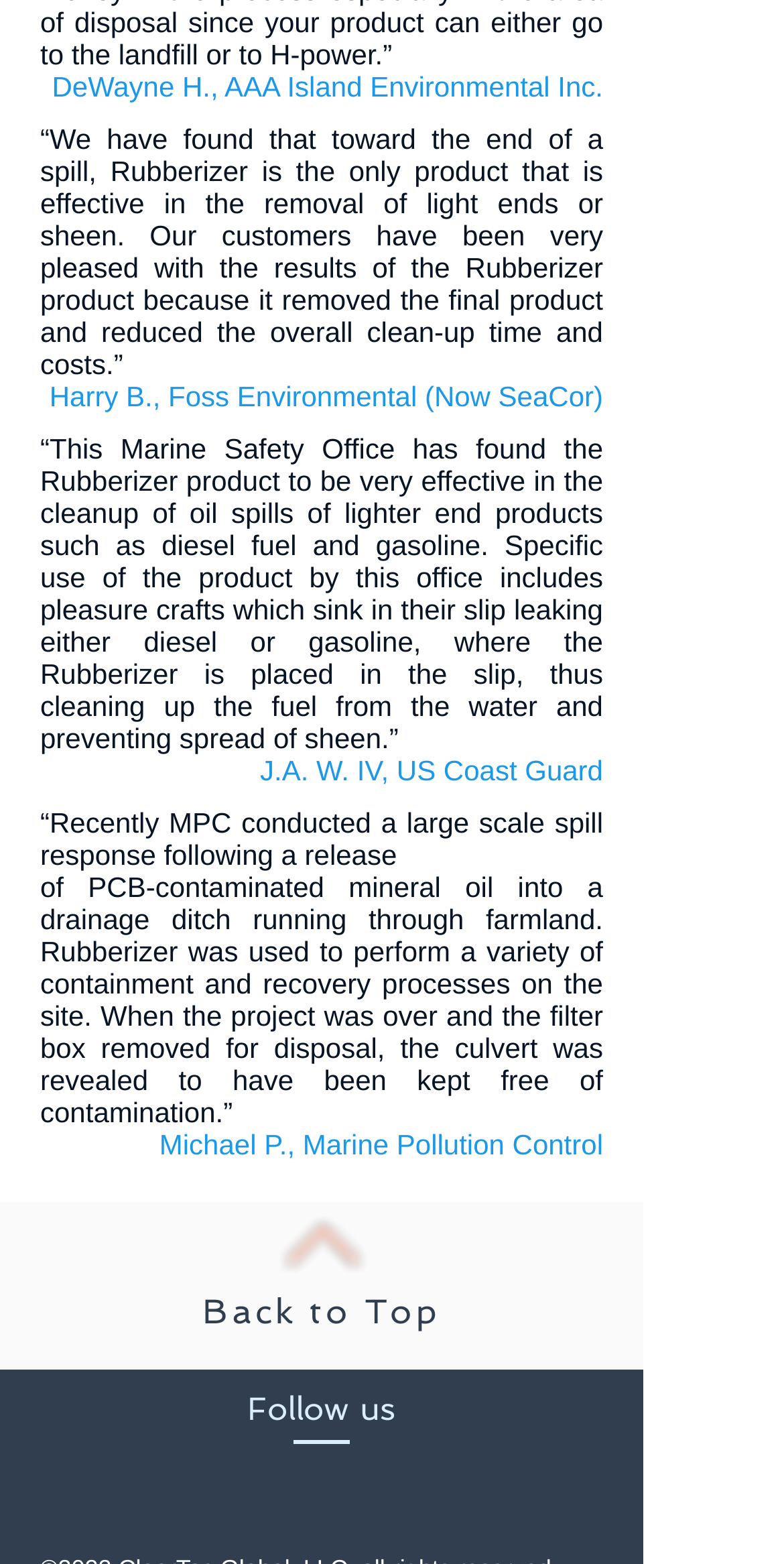Given the content of the image, can you provide a detailed answer to the question?
Who is the author of the third testimonial?

The third testimonial is from J.A. W. IV of the US Coast Guard, which is mentioned in the StaticText element with ID 273.